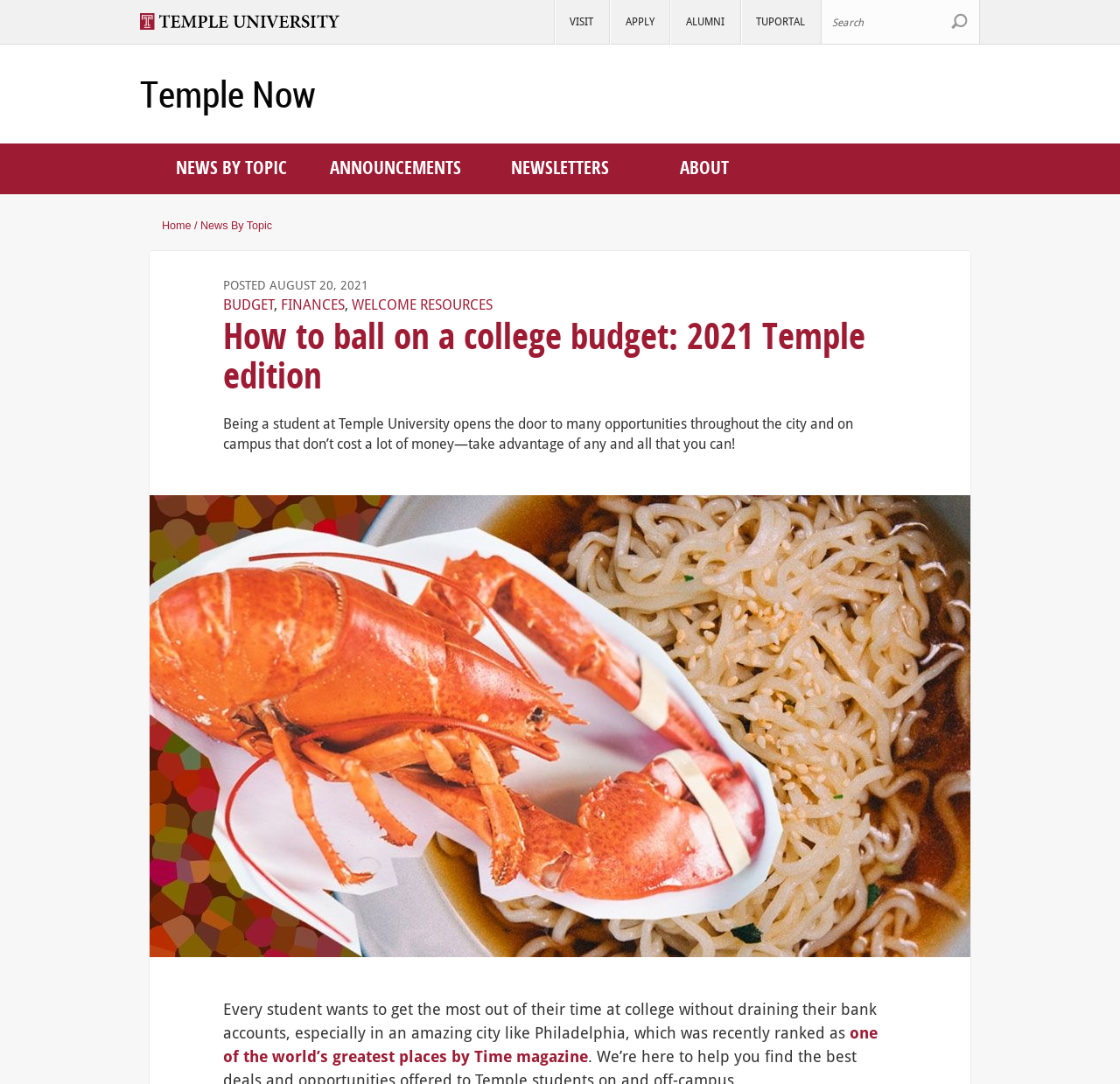Given the following UI element description: "Welcome resources", find the bounding box coordinates in the webpage screenshot.

[0.314, 0.274, 0.44, 0.289]